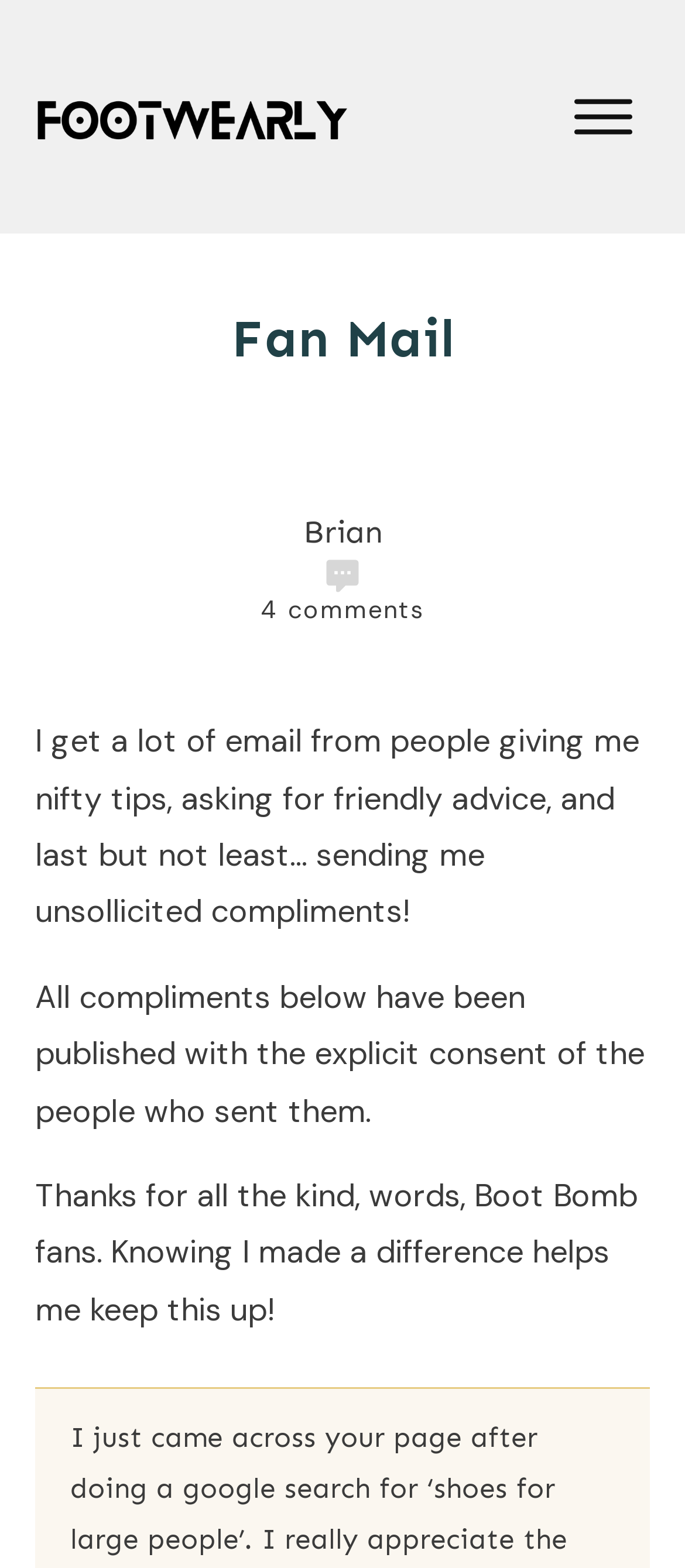Please provide the bounding box coordinate of the region that matches the element description: a lot of email. Coordinates should be in the format (top-left x, top-left y, bottom-right x, bottom-right y) and all values should be between 0 and 1.

[0.162, 0.459, 0.441, 0.486]